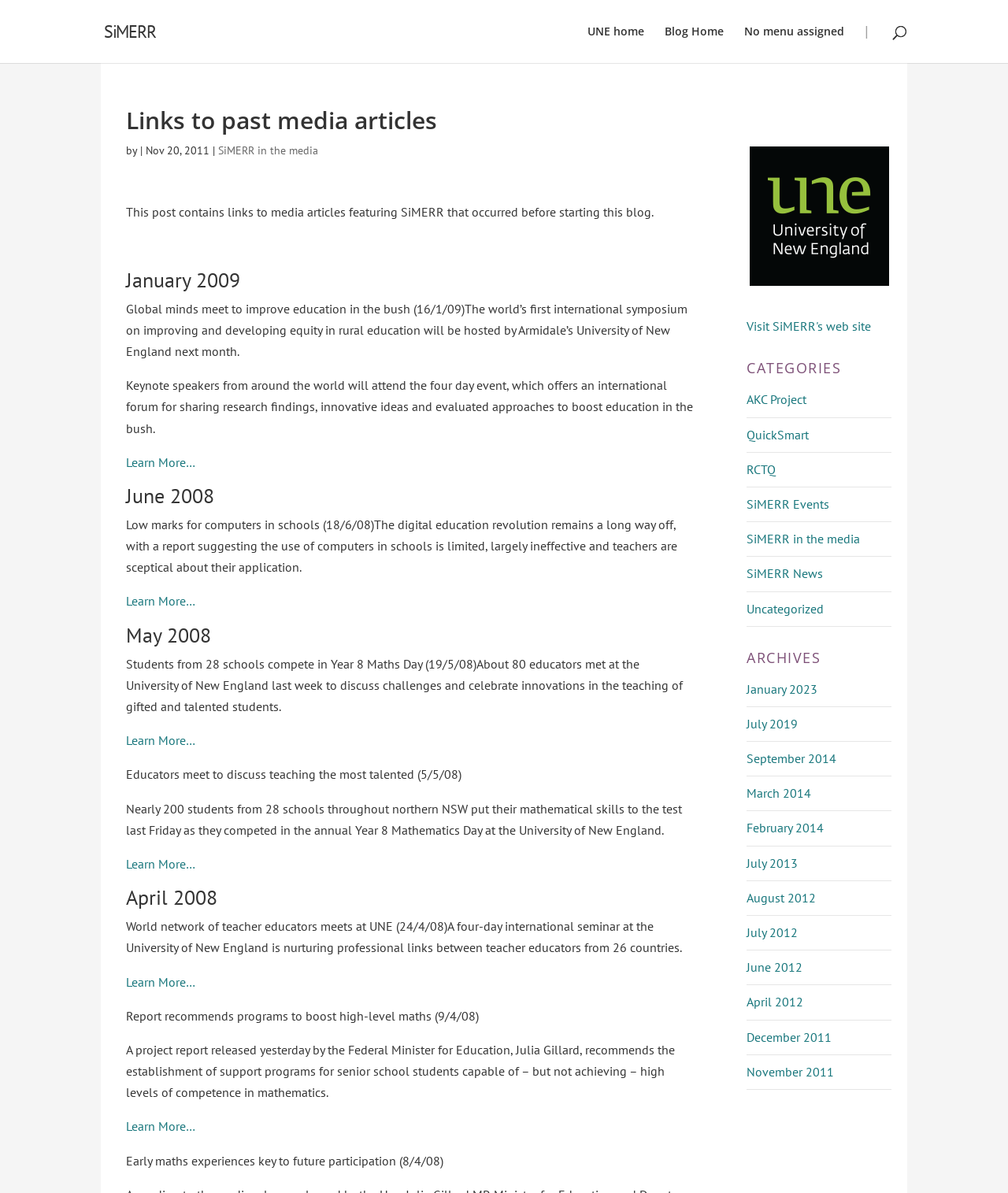Pinpoint the bounding box coordinates of the clickable element needed to complete the instruction: "Learn more about Global minds meet to improve education in the bush". The coordinates should be provided as four float numbers between 0 and 1: [left, top, right, bottom].

[0.125, 0.381, 0.194, 0.394]